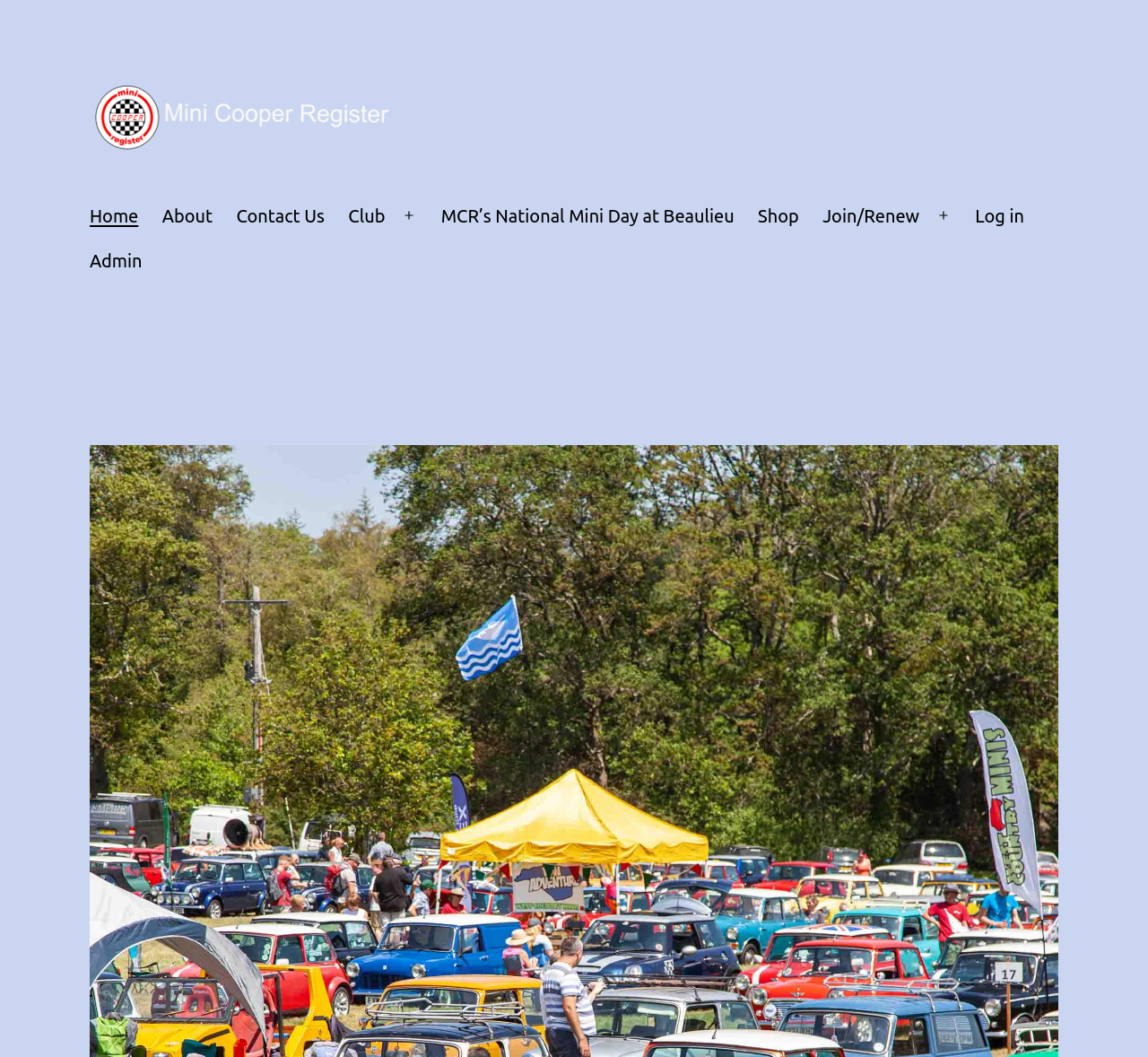Locate the bounding box coordinates of the element's region that should be clicked to carry out the following instruction: "Click on the 'HOMELESS' link". The coordinates need to be four float numbers between 0 and 1, i.e., [left, top, right, bottom].

None